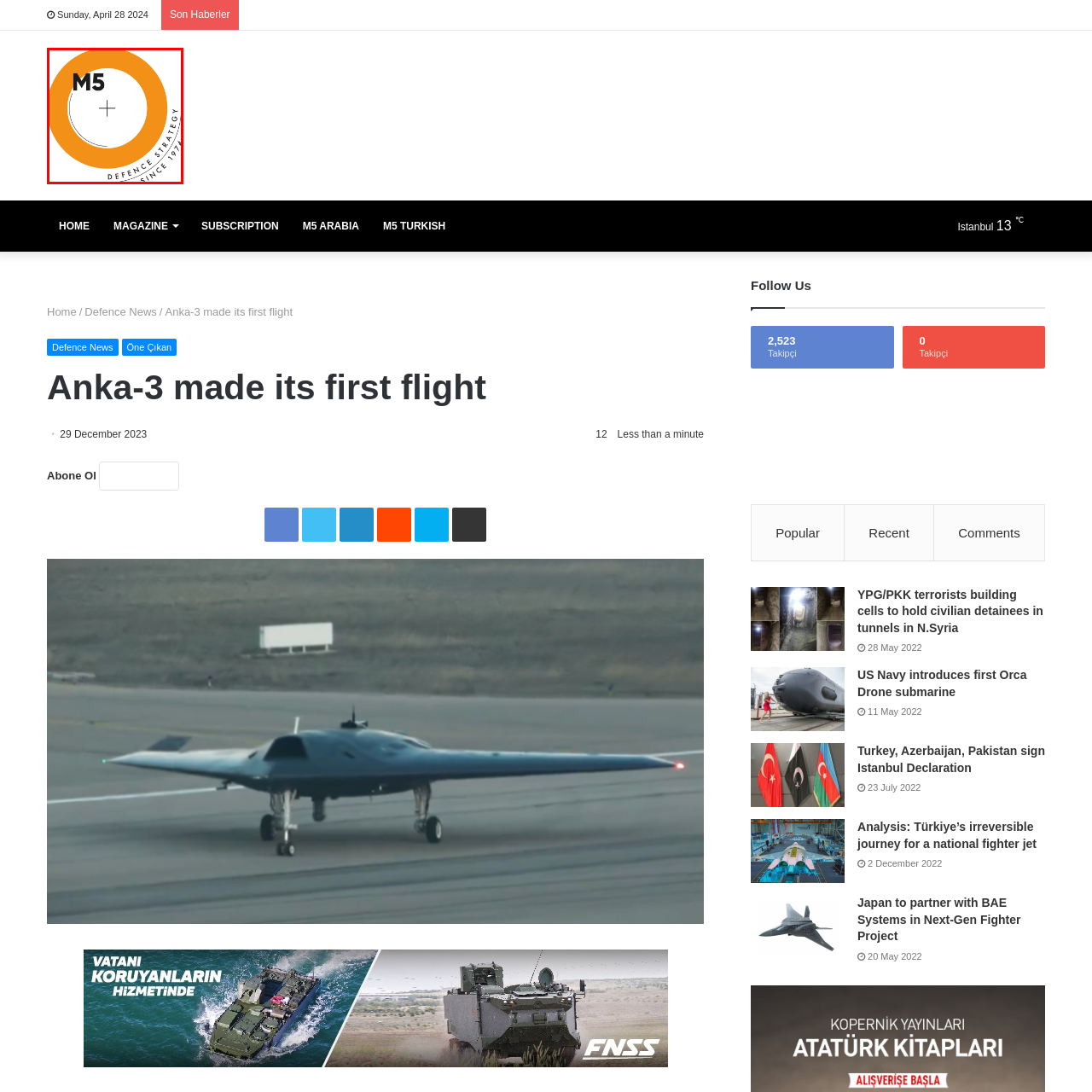Generate a detailed description of the content found inside the red-outlined section of the image.

The image features the logo of M5 Dergi, a publication focused on defense strategies and military news. The logo showcases the bold, stylized text "M5," prominently displayed in black against a vibrant orange circular background. Encircling the logo, there is a tagline that reads "DEFENCE STRATEGY SINCE 1974," emphasizing the publication's long-standing commitment to defense-related topics. This visually striking emblem reflects the magazine's focus on informative and strategic content in the realm of defense.